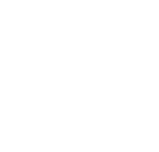Where is the logo positioned?
Answer with a single word or phrase, using the screenshot for reference.

E-commerce website